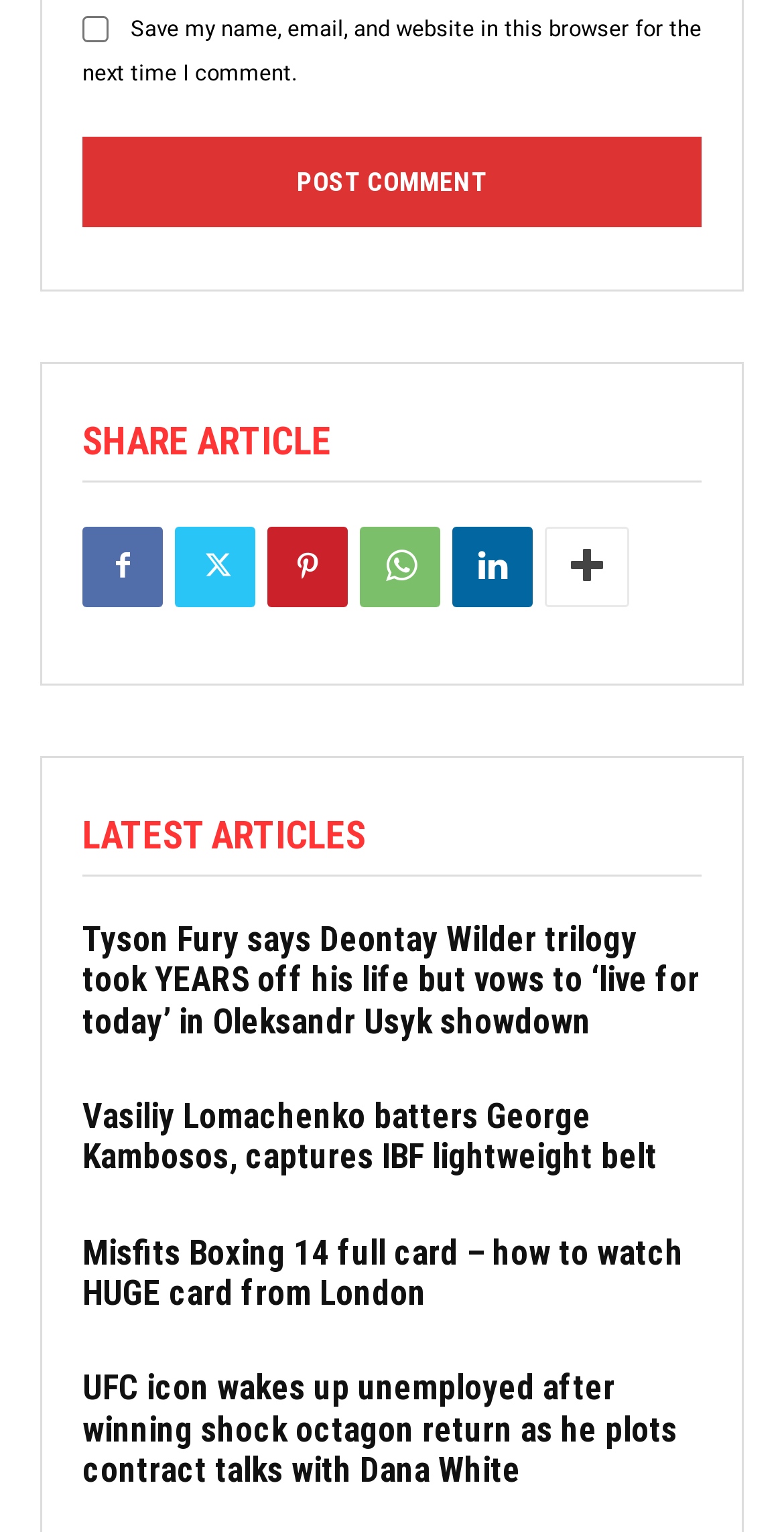Identify the bounding box coordinates of the clickable region required to complete the instruction: "Post a comment". The coordinates should be given as four float numbers within the range of 0 and 1, i.e., [left, top, right, bottom].

[0.105, 0.089, 0.895, 0.148]